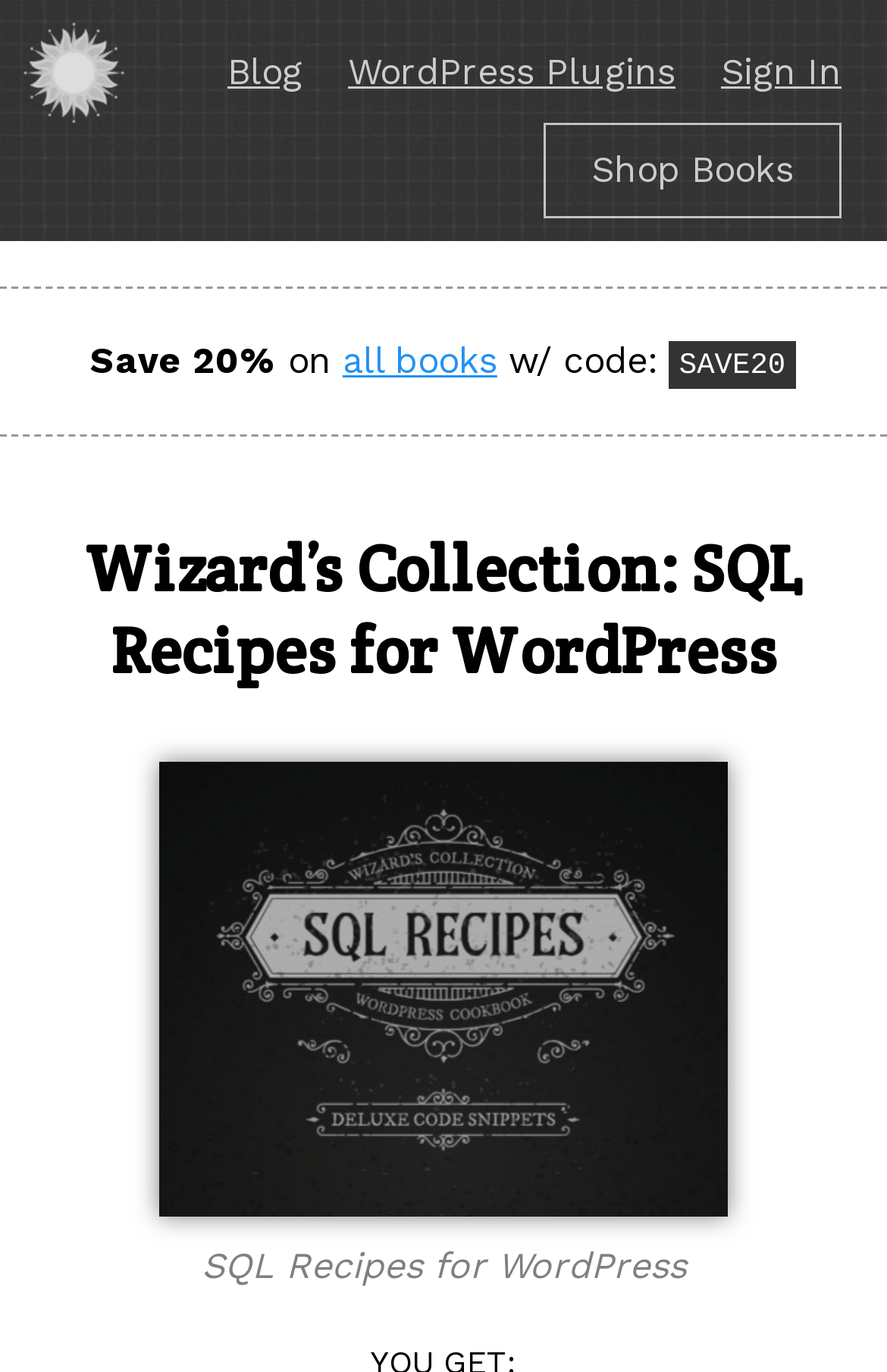Provide your answer to the question using just one word or phrase: What is the color of the background?

White